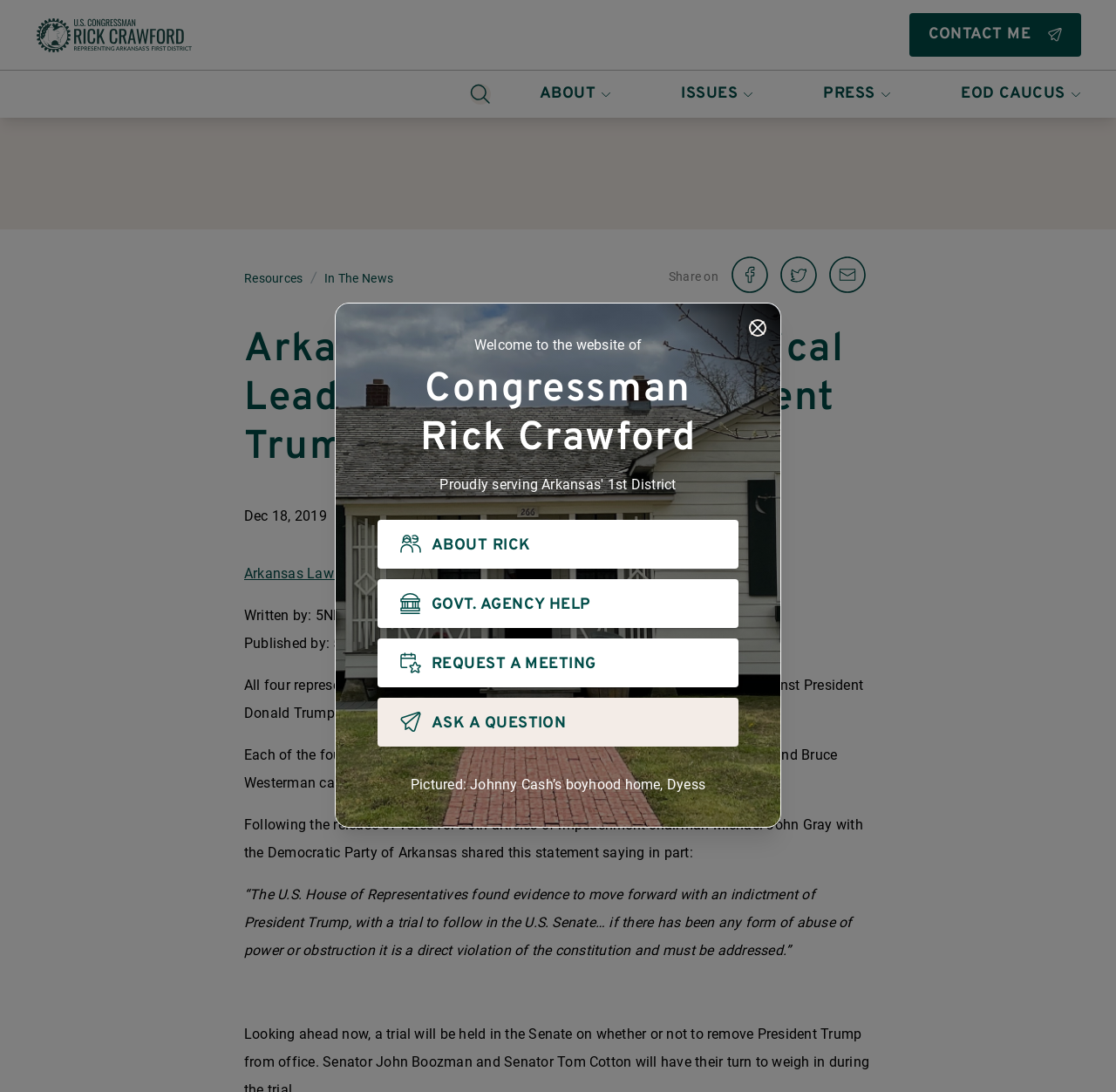For the following element description, predict the bounding box coordinates in the format (top-left x, top-left y, bottom-right x, bottom-right y). All values should be floating point numbers between 0 and 1. Description: Press

[0.707, 0.065, 0.83, 0.108]